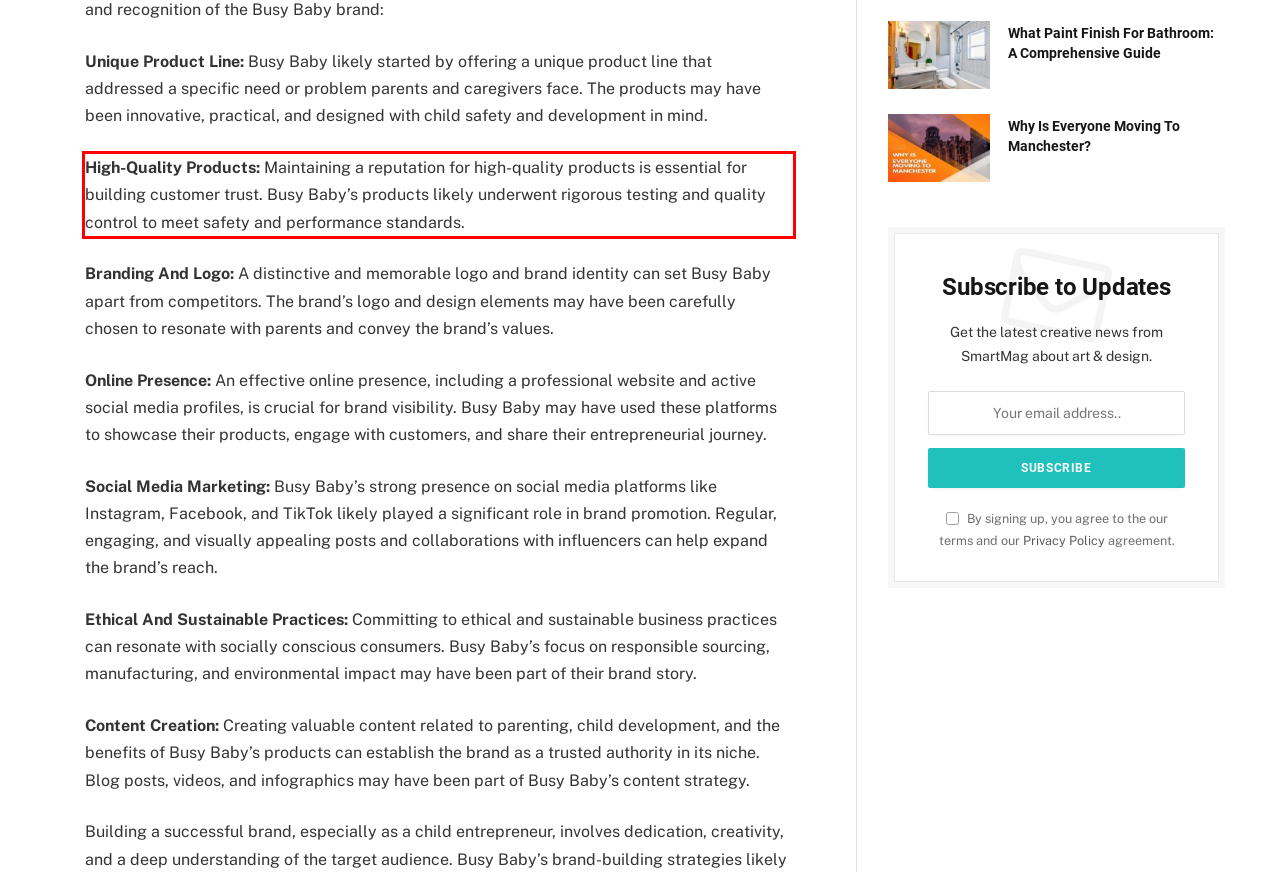Using the provided screenshot, read and generate the text content within the red-bordered area.

High-Quality Products: Maintaining a reputation for high-quality products is essential for building customer trust. Busy Baby’s products likely underwent rigorous testing and quality control to meet safety and performance standards.